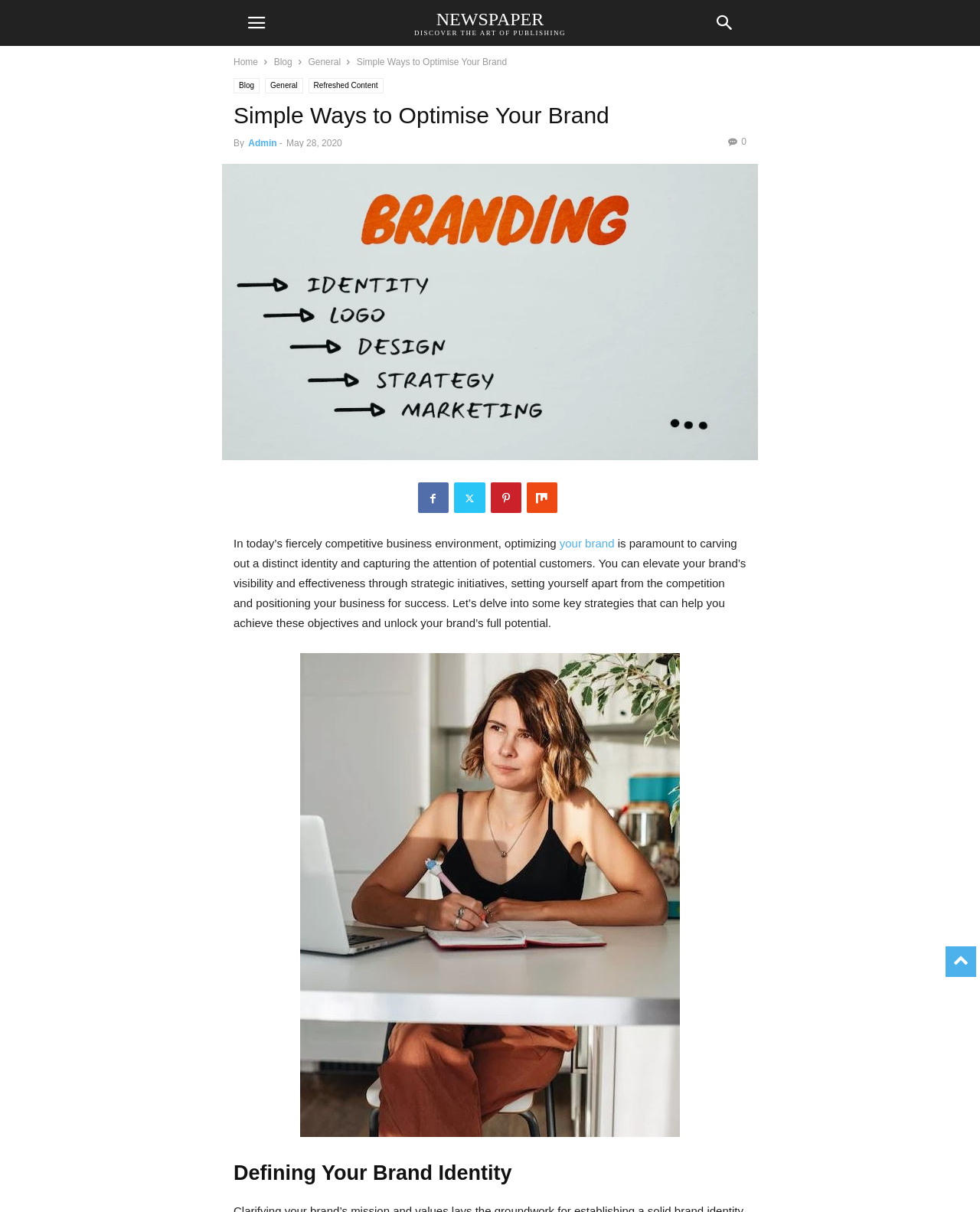Can you give a comprehensive explanation to the question given the content of the image?
Who is the author of the article?

The author of the article can be found by looking at the text 'By Admin' which appears below the heading 'Simple Ways to Optimise Your Brand'.